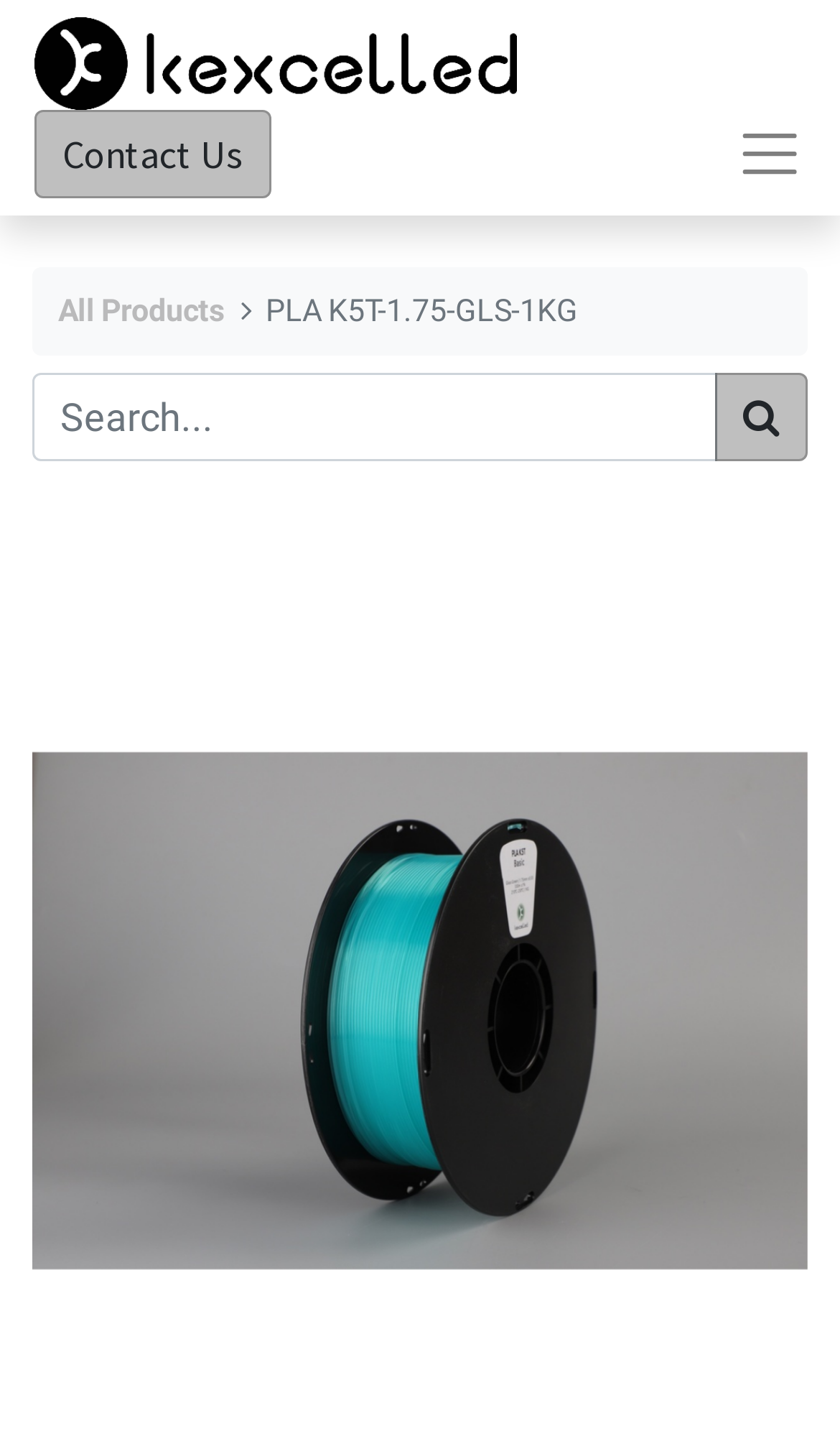Extract the bounding box for the UI element that matches this description: "Contact Us".

[0.041, 0.077, 0.323, 0.139]